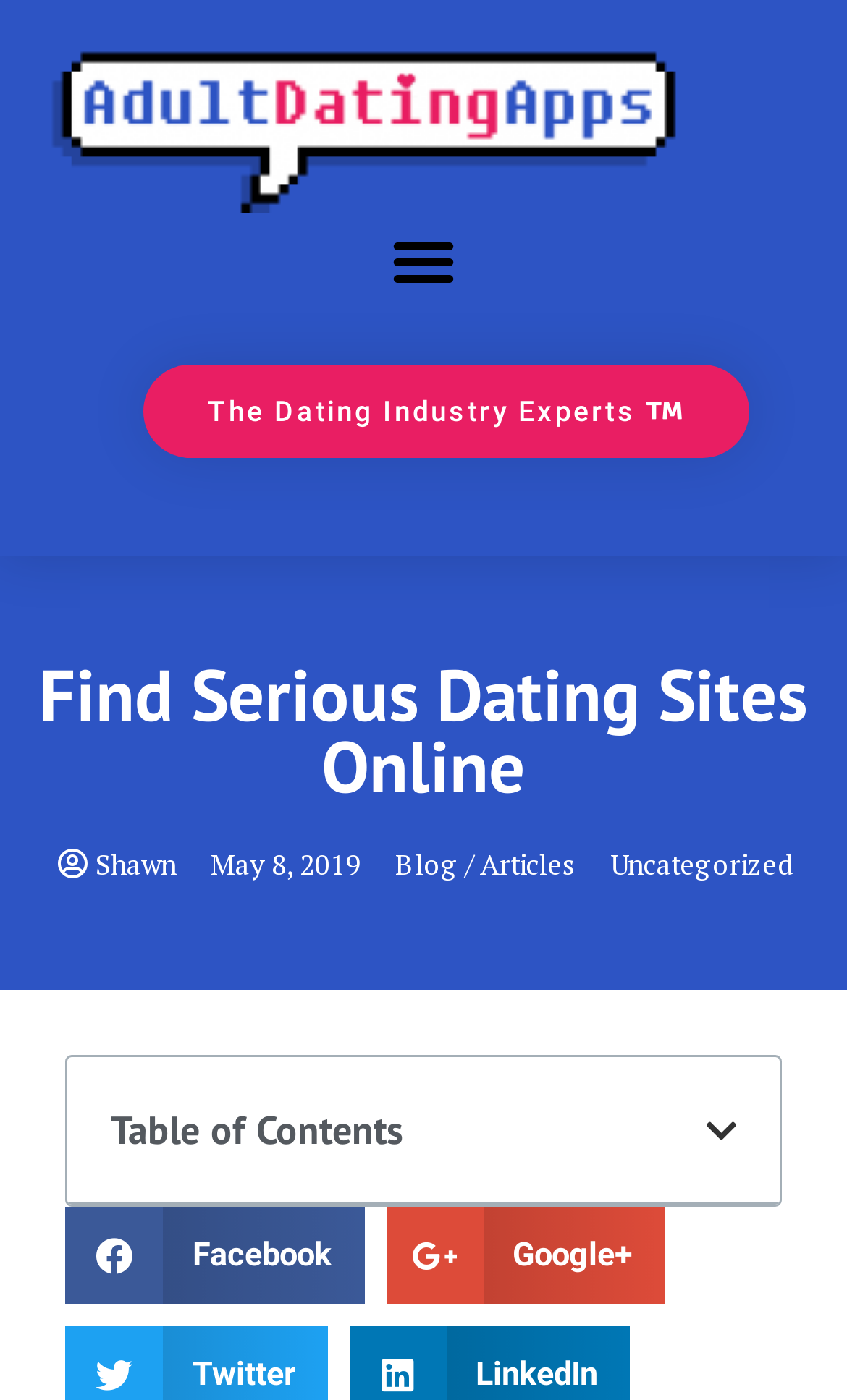Describe all the significant parts and information present on the webpage.

The webpage is about finding serious dating sites and relationships online. At the top left corner, there is a logo of Adult Dating Apps, LLC, accompanied by a menu toggle button. To the right of the logo, there is a button labeled "The Dating Industry Experts". 

Below these elements, a prominent heading "Find Serious Dating Sites Online" is displayed. Underneath the heading, there is a section with the author's name "Shawn" and the date "May 8, 2019" on the left, and a link to "Blog / Articles" and a category "Uncategorized" on the right.

At the bottom of the page, there are social media links, including Facebook, Google+, Twitter, and LinkedIn, arranged in two rows. Above these social media links, there is a "Table of Contents" section.